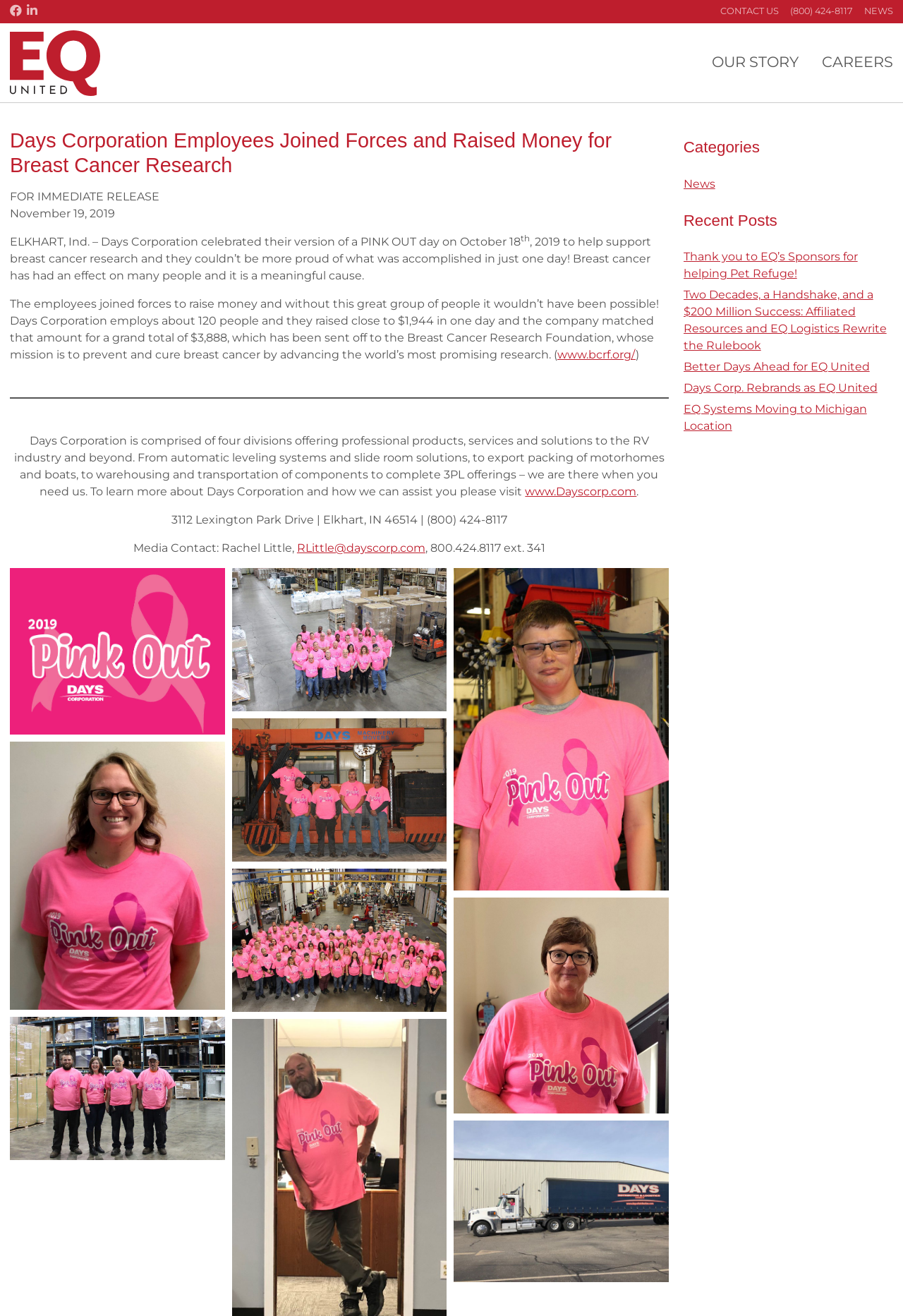What is the company name?
Look at the image and respond with a one-word or short phrase answer.

Days Corporation